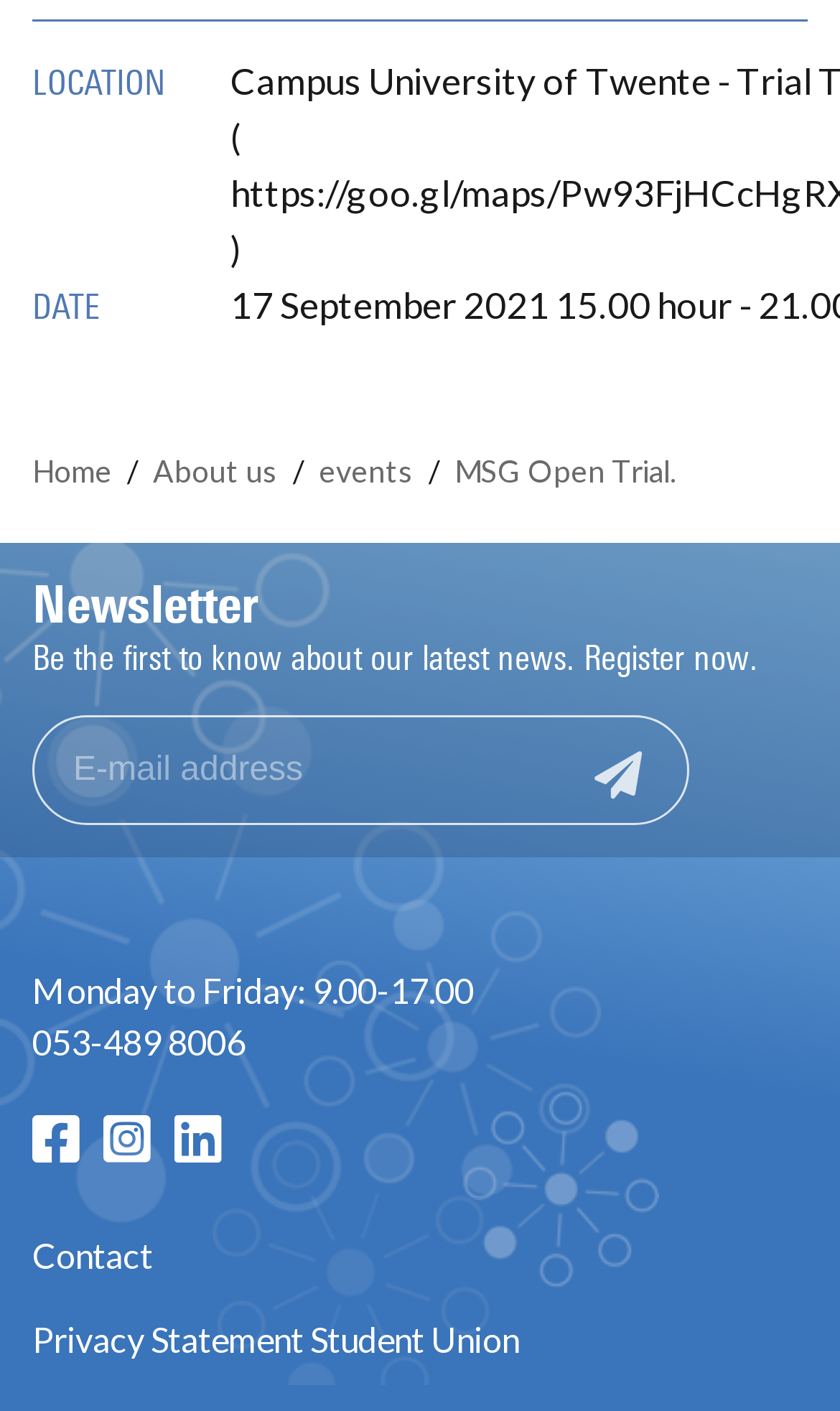Please find the bounding box coordinates of the element that must be clicked to perform the given instruction: "View the MSG Open Trial". The coordinates should be four float numbers from 0 to 1, i.e., [left, top, right, bottom].

[0.523, 0.321, 0.823, 0.347]